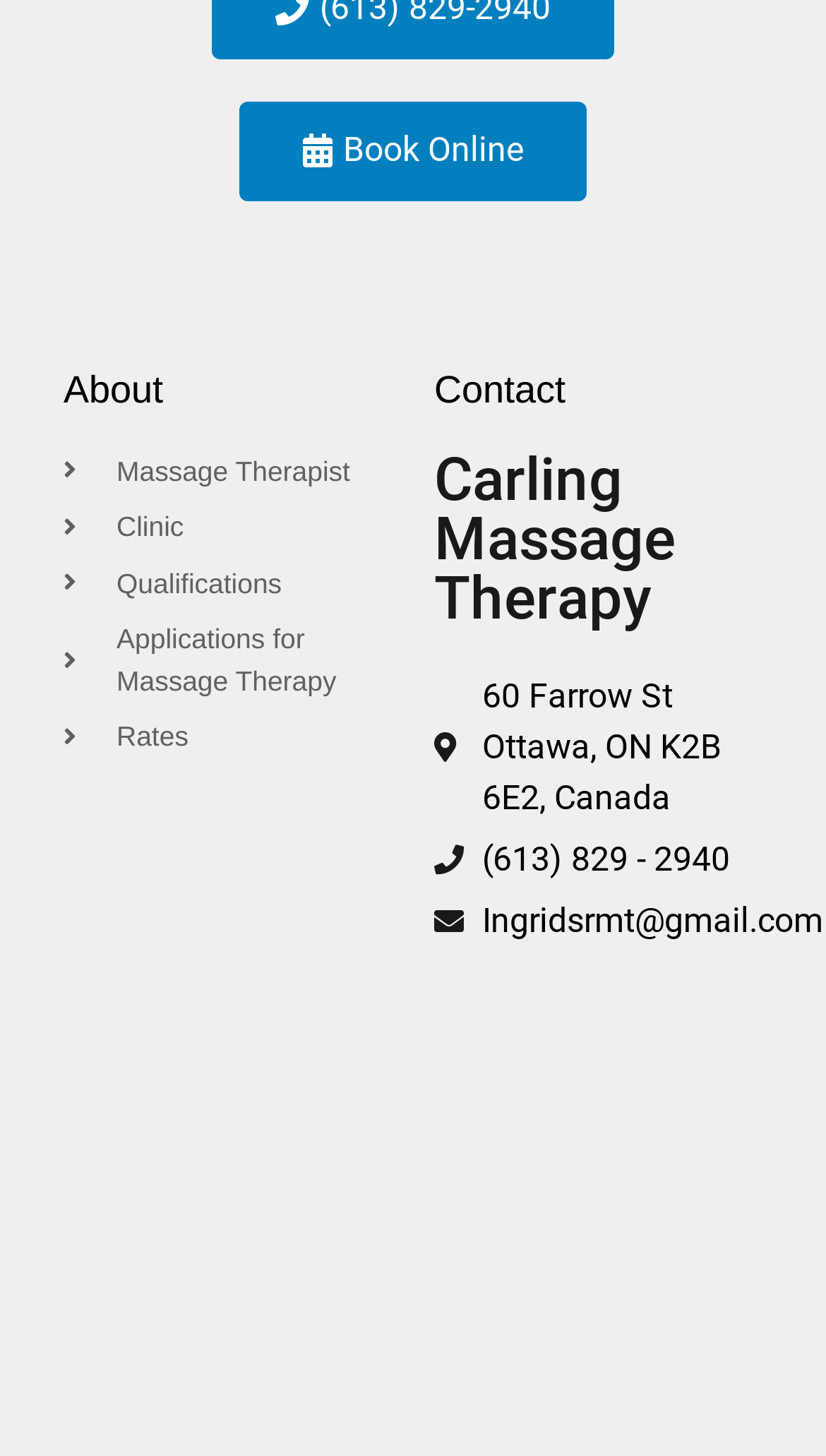Answer the question below using just one word or a short phrase: 
What is the email address?

Ingridsrmt@gmail.com